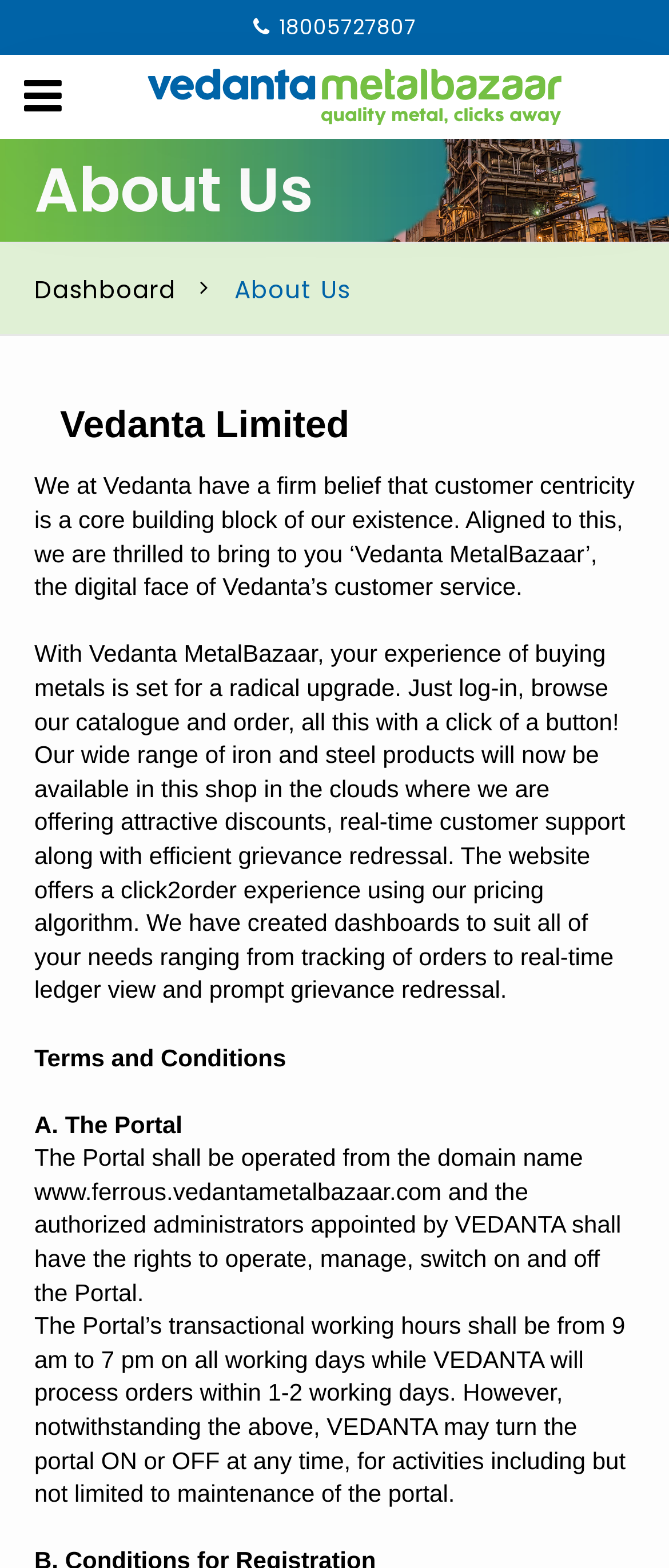Determine the bounding box coordinates for the HTML element described here: "Dashboard".

[0.051, 0.173, 0.262, 0.195]